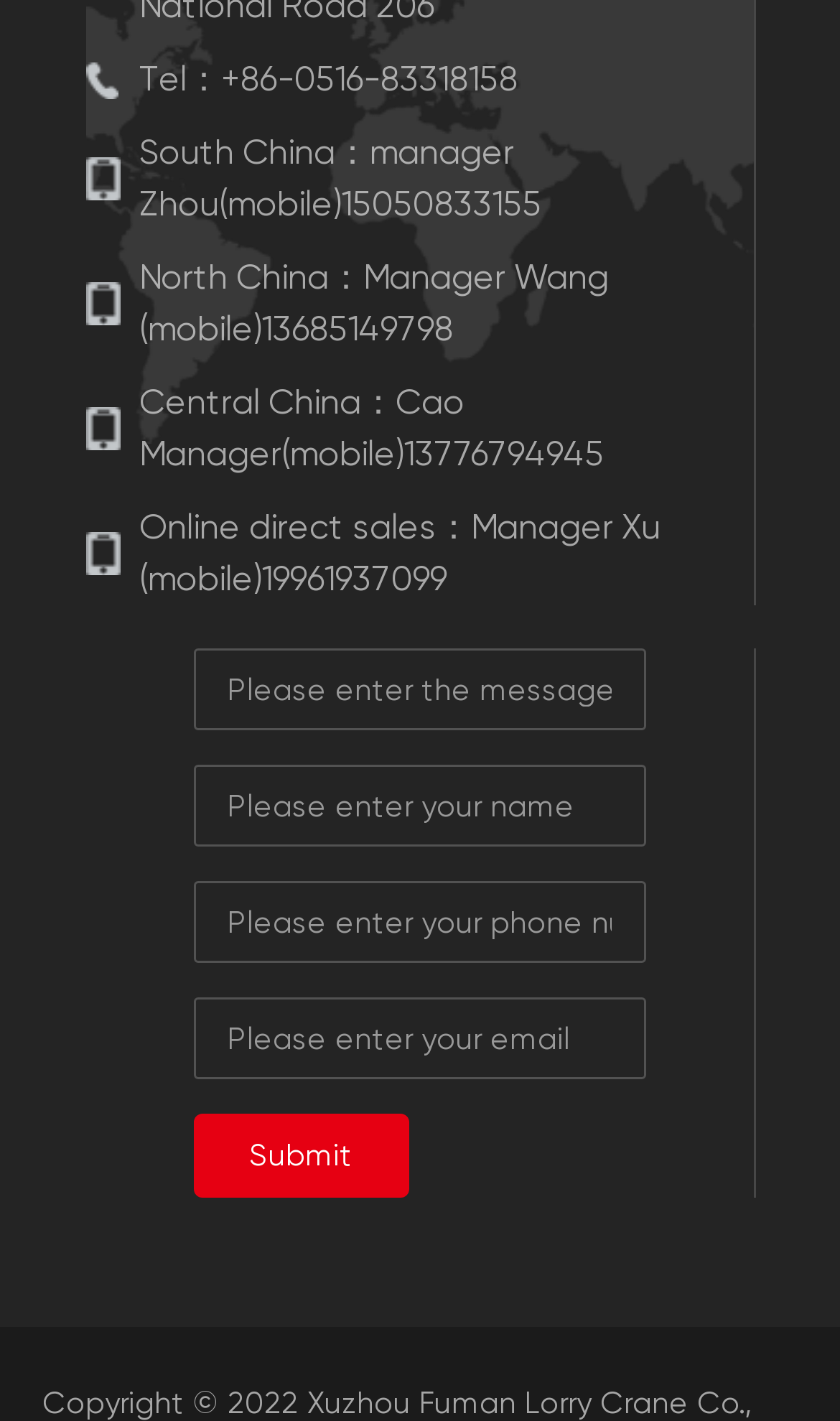Please determine the bounding box coordinates of the element to click on in order to accomplish the following task: "go to Kontakt". Ensure the coordinates are four float numbers ranging from 0 to 1, i.e., [left, top, right, bottom].

None